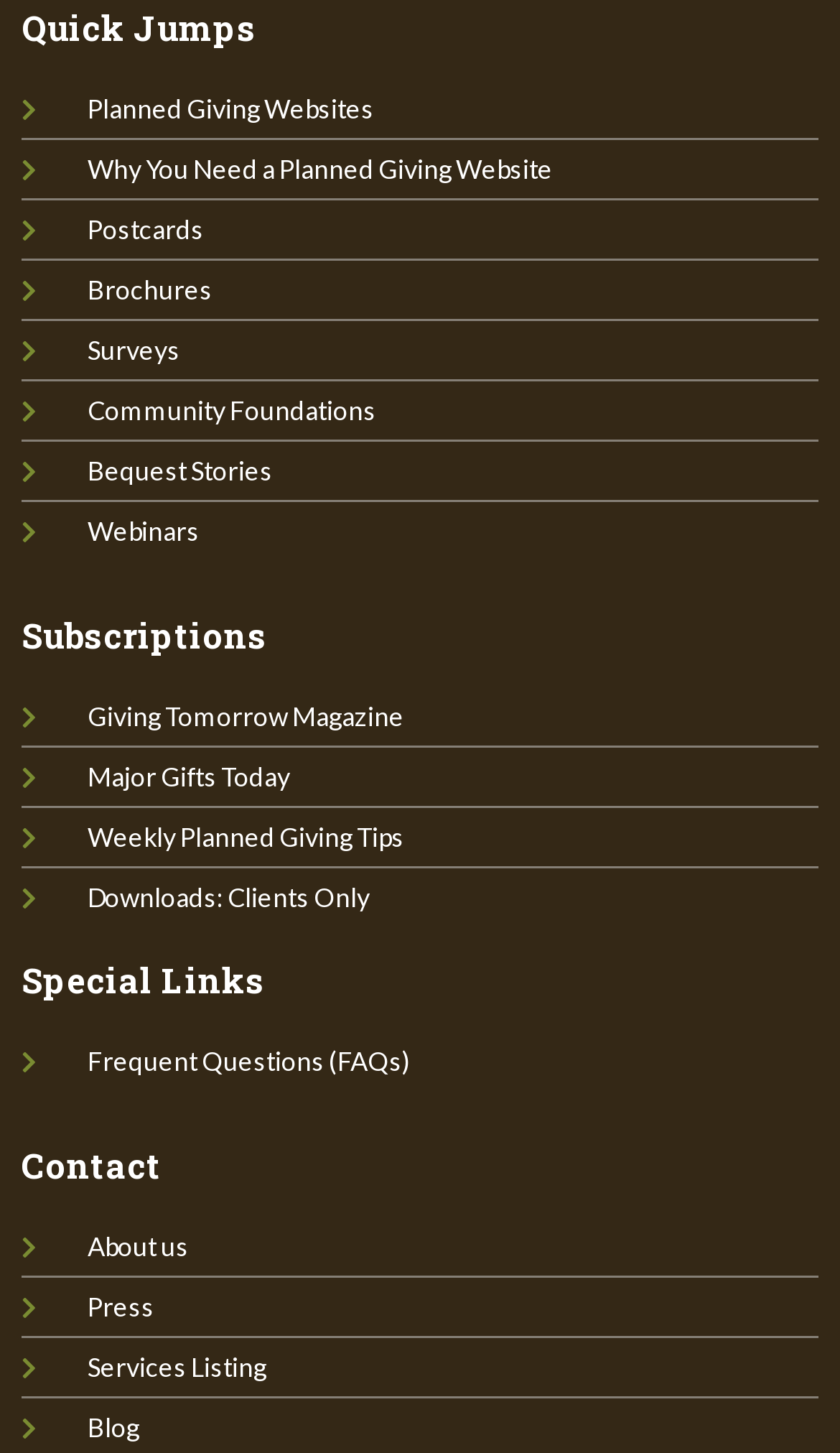Based on the provided description, "Services Listing", find the bounding box of the corresponding UI element in the screenshot.

[0.026, 0.929, 0.974, 0.953]